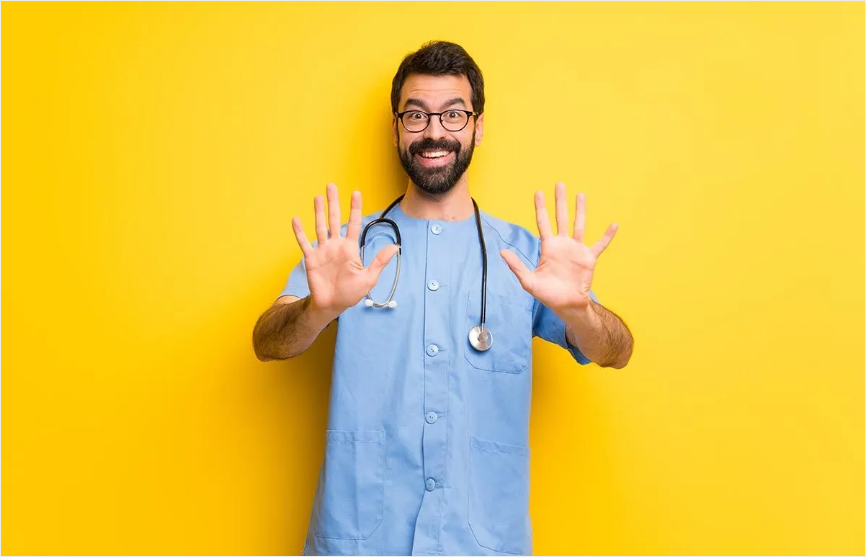What is the medical professional wearing? Using the information from the screenshot, answer with a single word or phrase.

Light blue scrub top